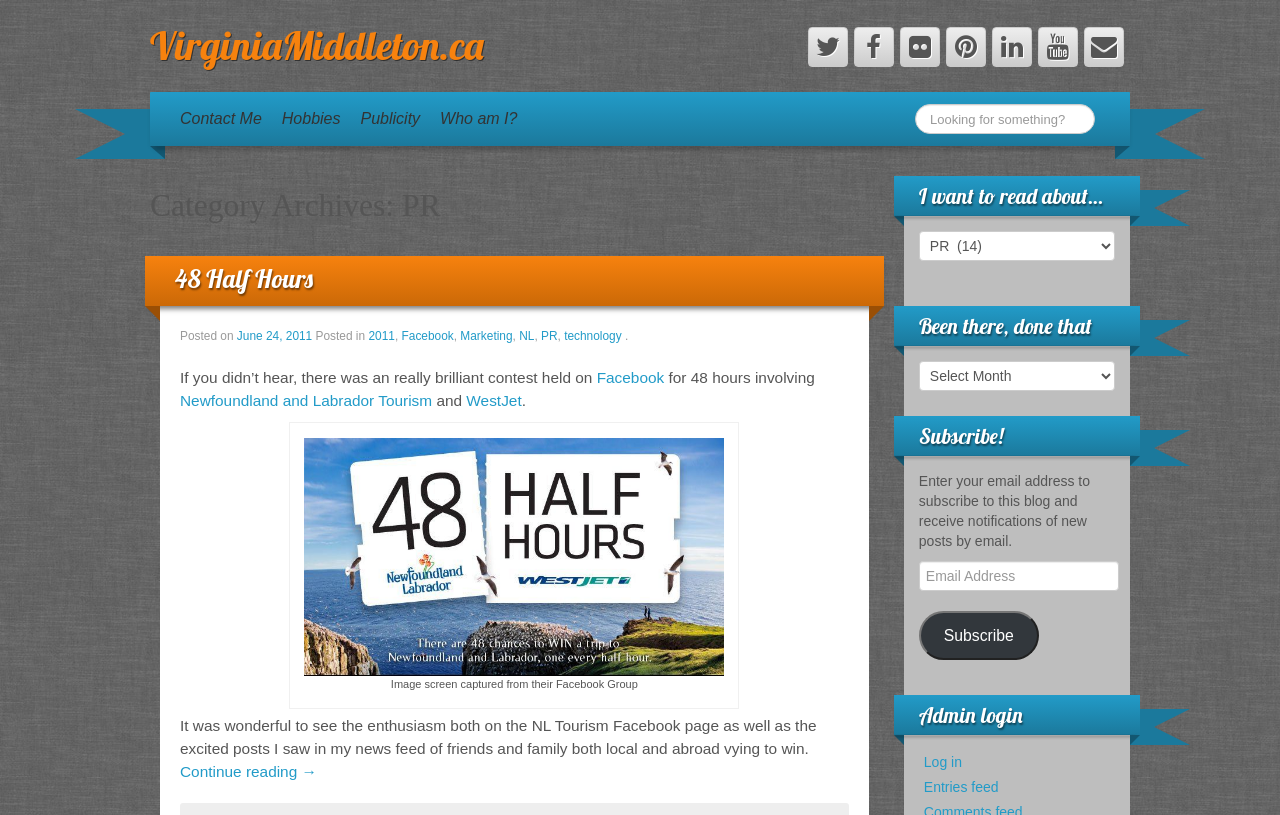Ascertain the bounding box coordinates for the UI element detailed here: "VirginiaMiddleton.ca". The coordinates should be provided as [left, top, right, bottom] with each value being a float between 0 and 1.

[0.117, 0.025, 0.378, 0.086]